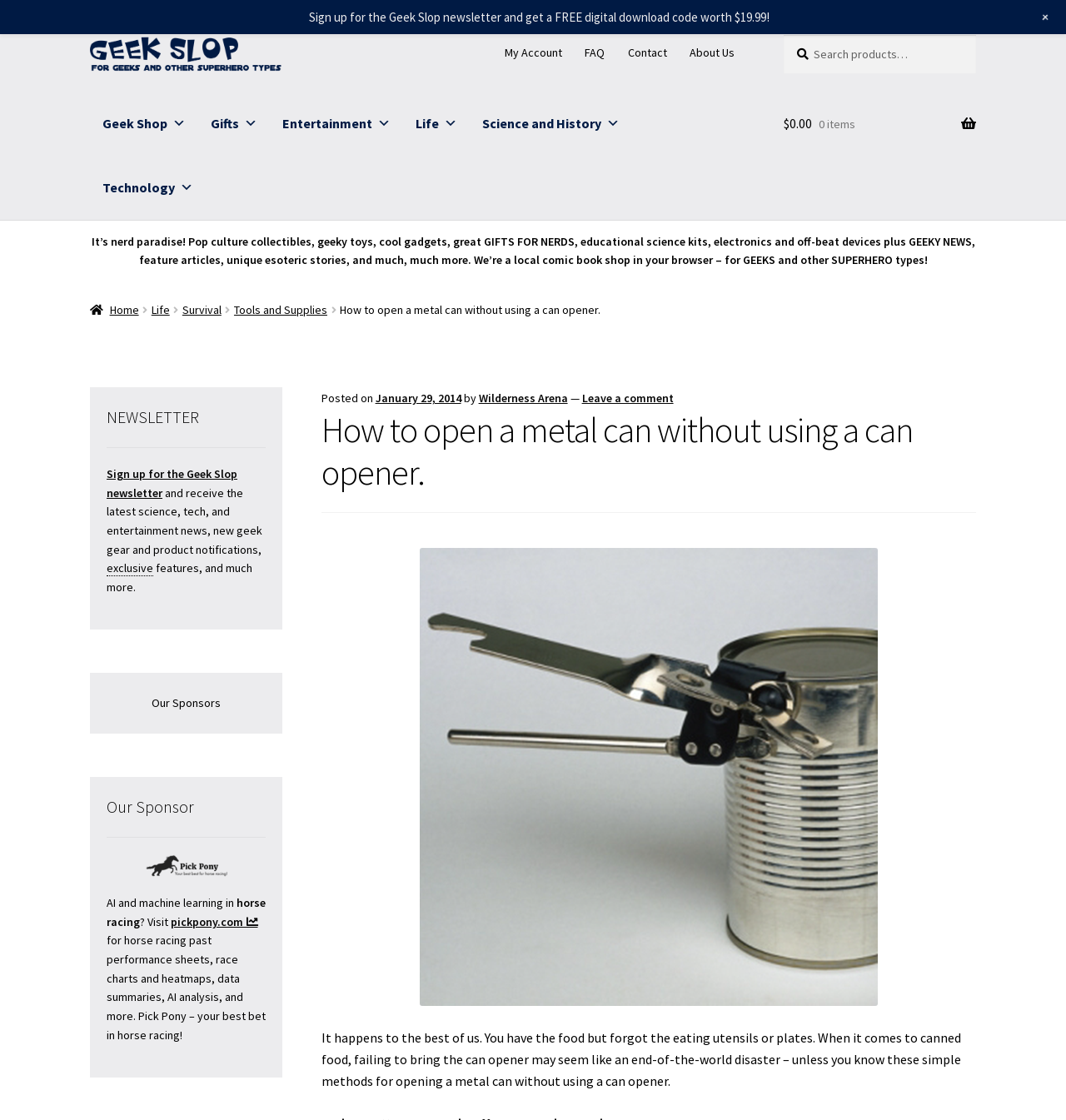Given the element description alt="Geek Slop email header", specify the bounding box coordinates of the corresponding UI element in the format (top-left x, top-left y, bottom-right x, bottom-right y). All values must be between 0 and 1.

[0.084, 0.031, 0.265, 0.064]